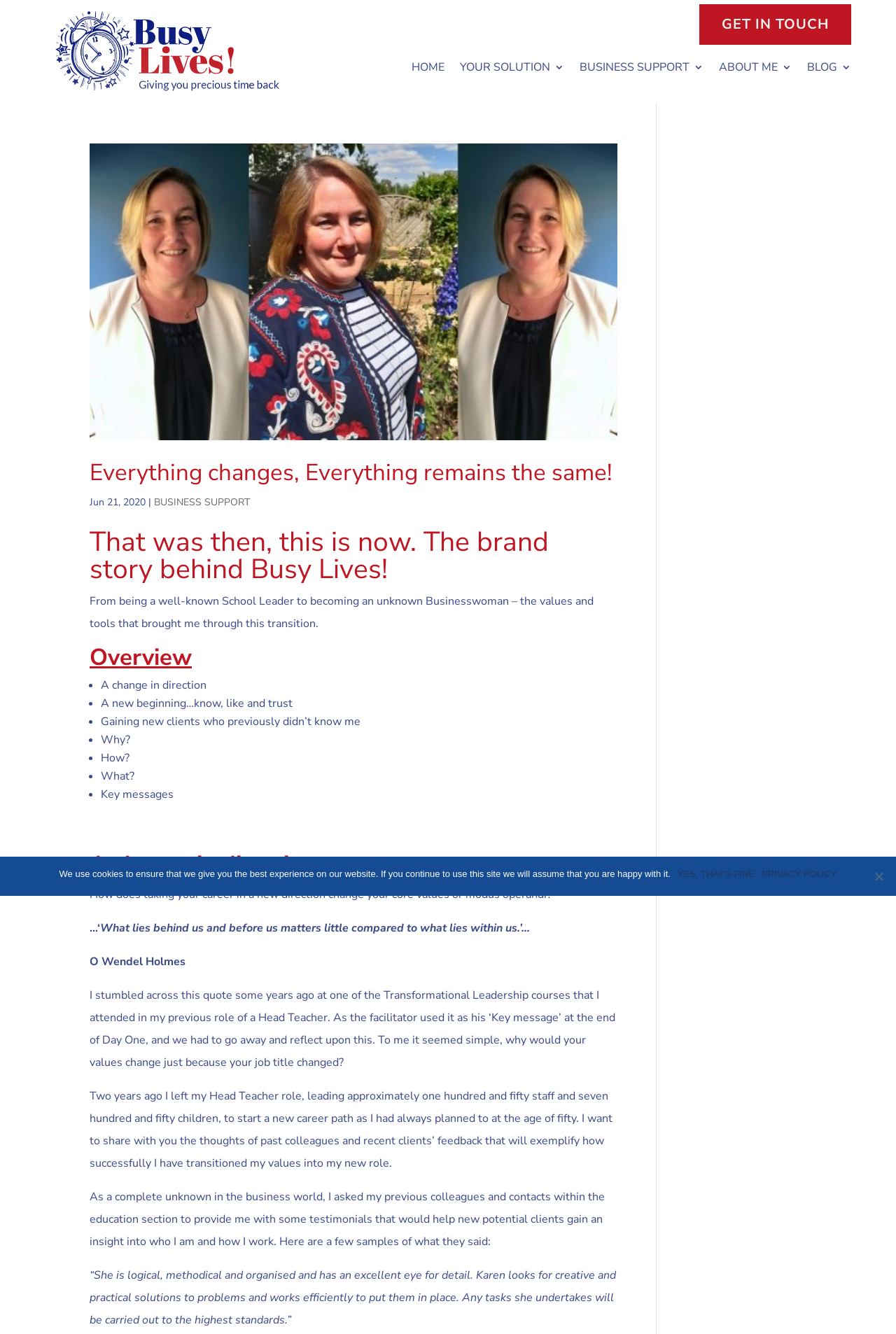Kindly determine the bounding box coordinates for the area that needs to be clicked to execute this instruction: "Click the 'BUSINESS SUPPORT' link".

[0.172, 0.371, 0.279, 0.381]